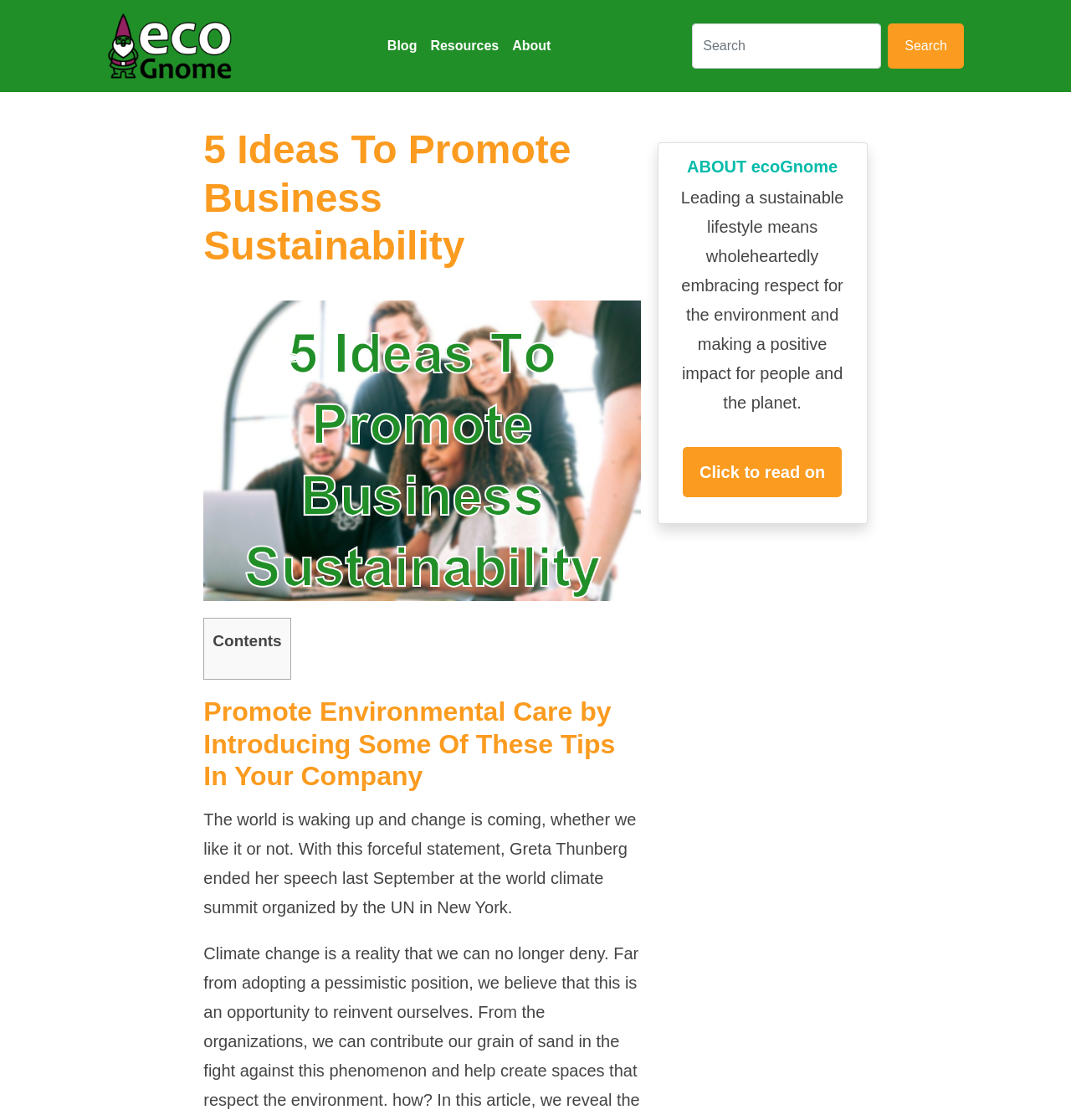Extract the bounding box coordinates for the UI element described as: "parent_node: Blog".

[0.1, 0.007, 0.217, 0.075]